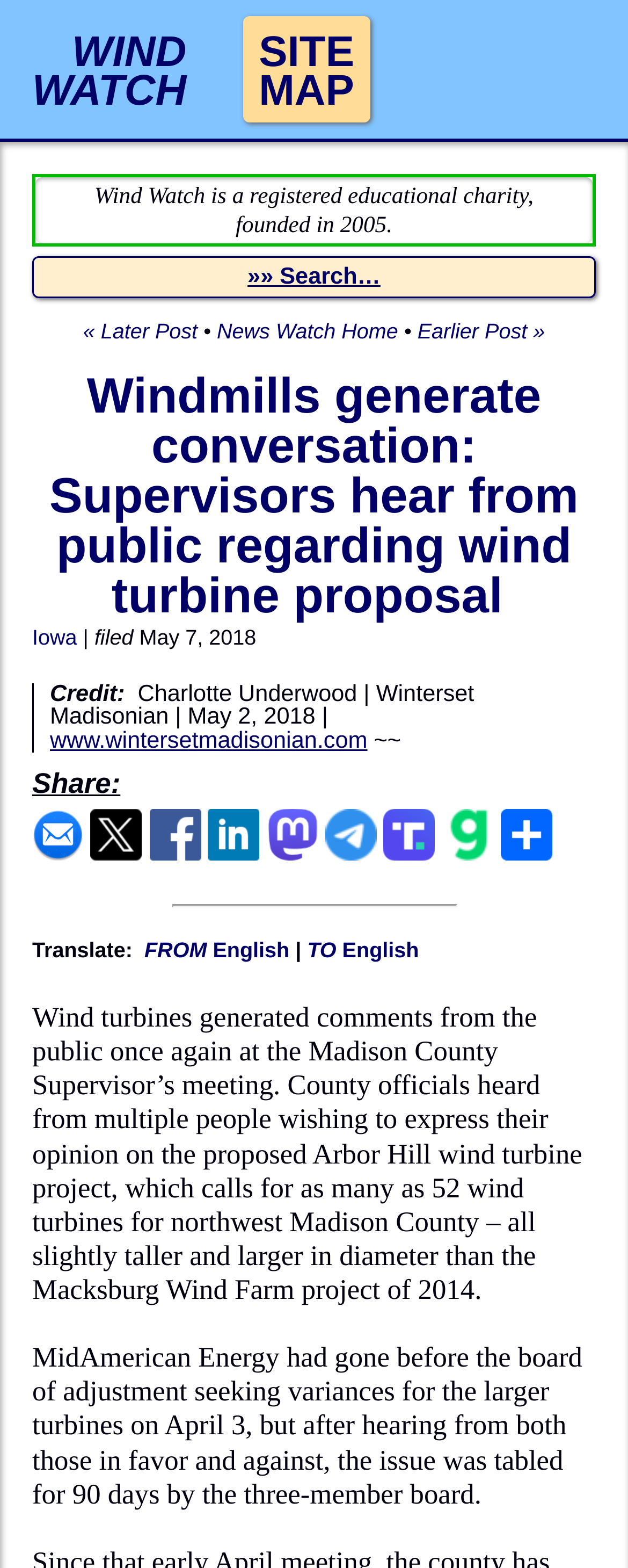What is the name of the energy company mentioned?
Your answer should be a single word or phrase derived from the screenshot.

MidAmerican Energy